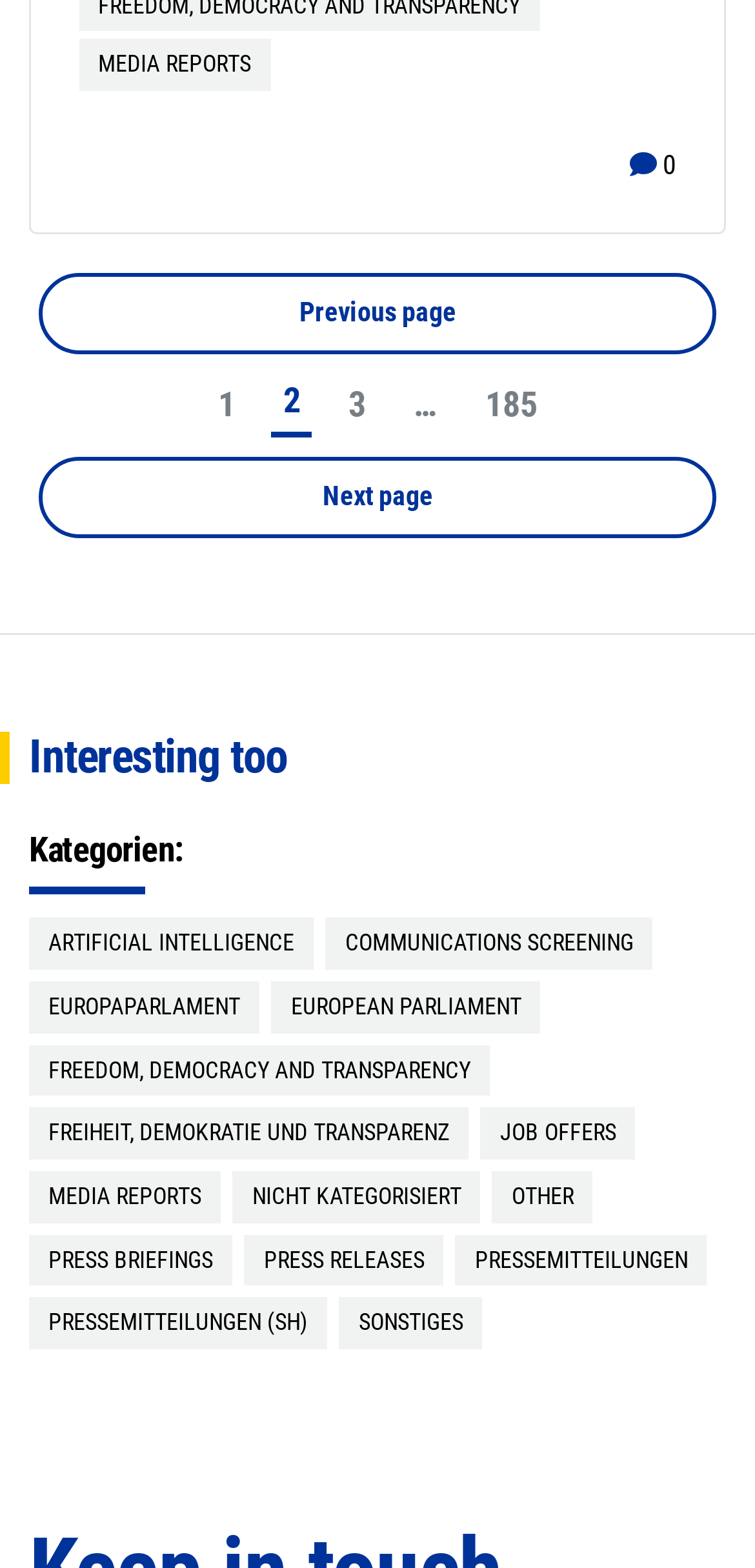Please locate the UI element described by "Freiheit, Demokratie und Transparenz" and provide its bounding box coordinates.

[0.038, 0.707, 0.621, 0.739]